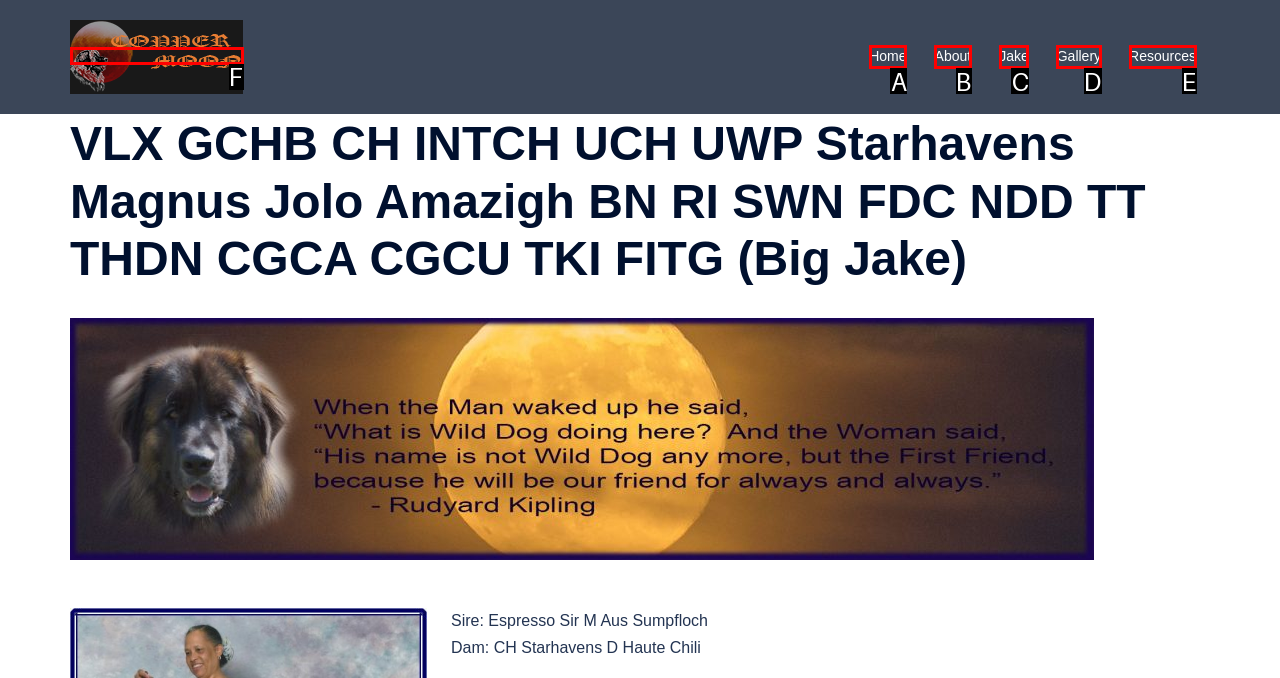Match the description: About to the correct HTML element. Provide the letter of your choice from the given options.

B